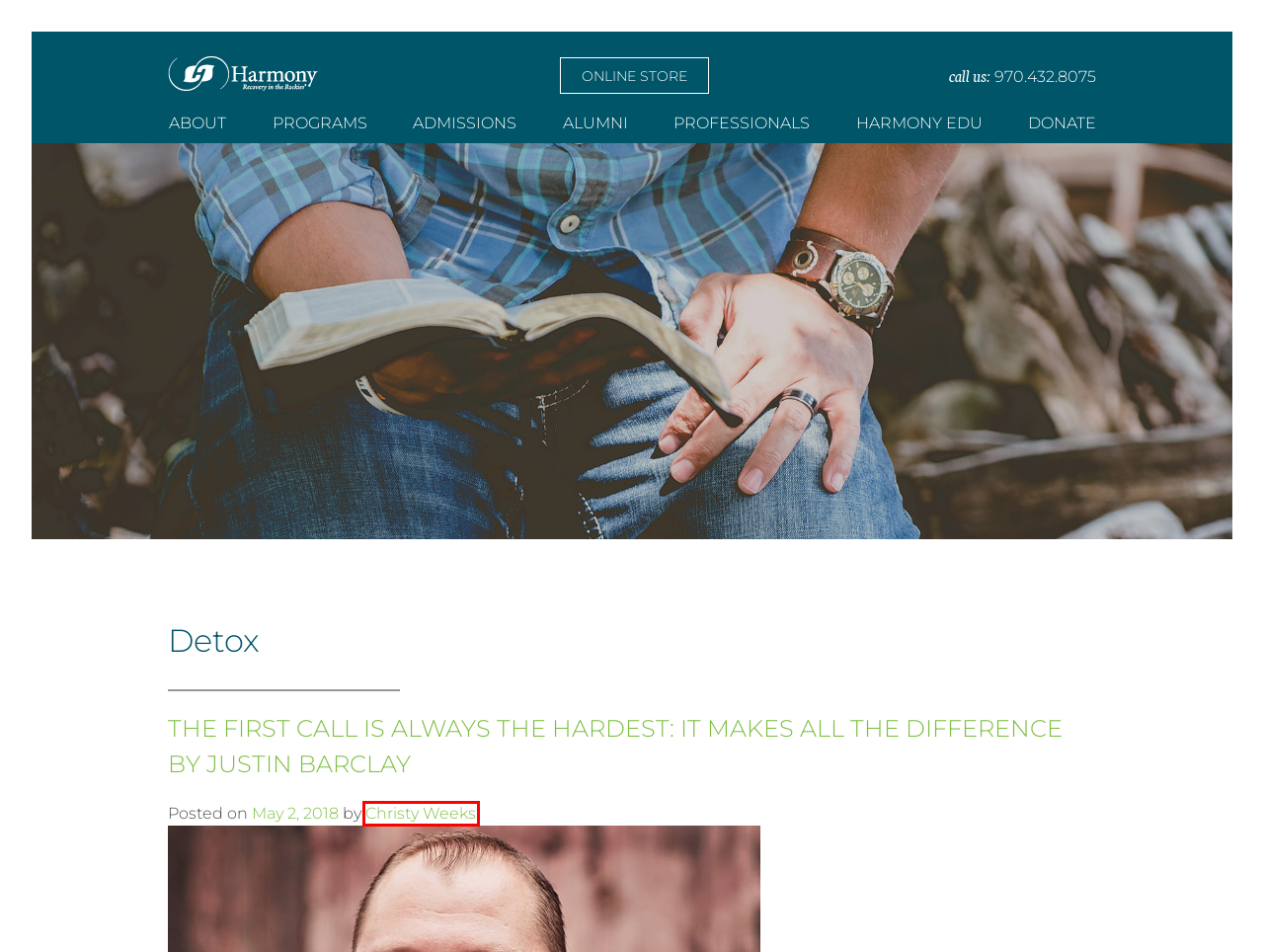Analyze the screenshot of a webpage that features a red rectangle bounding box. Pick the webpage description that best matches the new webpage you would see after clicking on the element within the red bounding box. Here are the candidates:
A. Information for professionals who trust their clients with Harmony.
B. Admissions - Harmony Foundation
C. Christy Weeks, Author at Harmony Foundation
D. Alumni Support - Supporting your Recovery - Harmony Foundation
E. Recovery Coach Academy - Harmony Foundation
F. Our Residential Addiction Treatment - Harmony Foundation Inc
G. Harmony Foundation | Spreadshop
H. How We Came to Be - Harmony Foundation Inc History

C